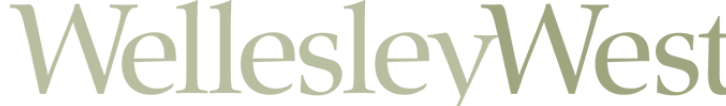What event is being promoted in the accompanying article?
Look at the image and answer with only one word or phrase.

Performance by Yevgeny Kutik and Dina Vainshtein